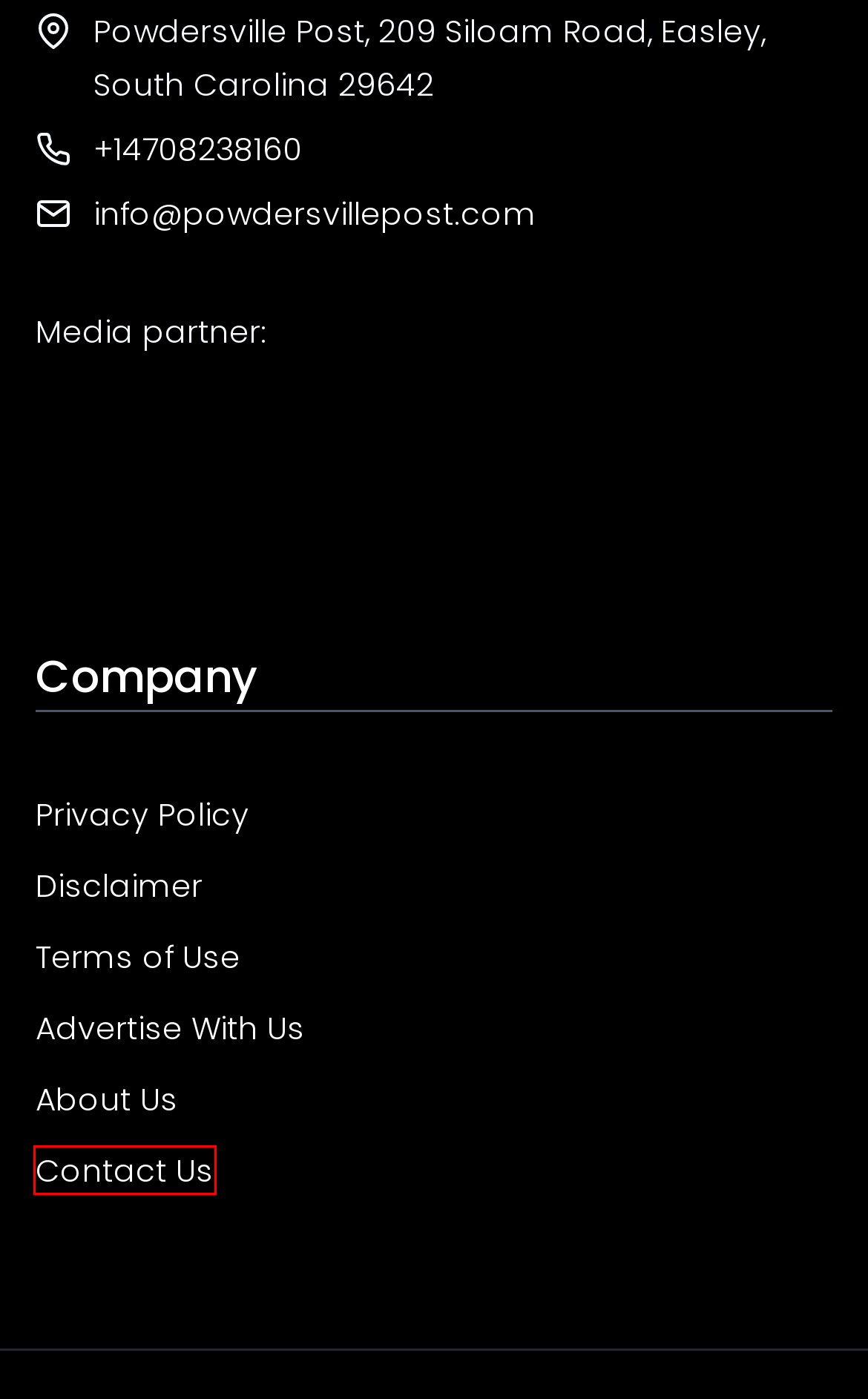Look at the screenshot of the webpage and find the element within the red bounding box. Choose the webpage description that best fits the new webpage that will appear after clicking the element. Here are the candidates:
A. Kawhi Leonard's Return Bolsters Clippers' Depth Chart for Playoff Run
B. Privacy Policy
C. Heartbreak for Detroit Red Wings as Playoff Hopes Crushed in Shootout Loss to Canadiens
D. Advertise With Us - Powdersville Post
E. Contact Us
F. Disclaimer
G. About Us - Powdersville Post
H. Terms of Use

E